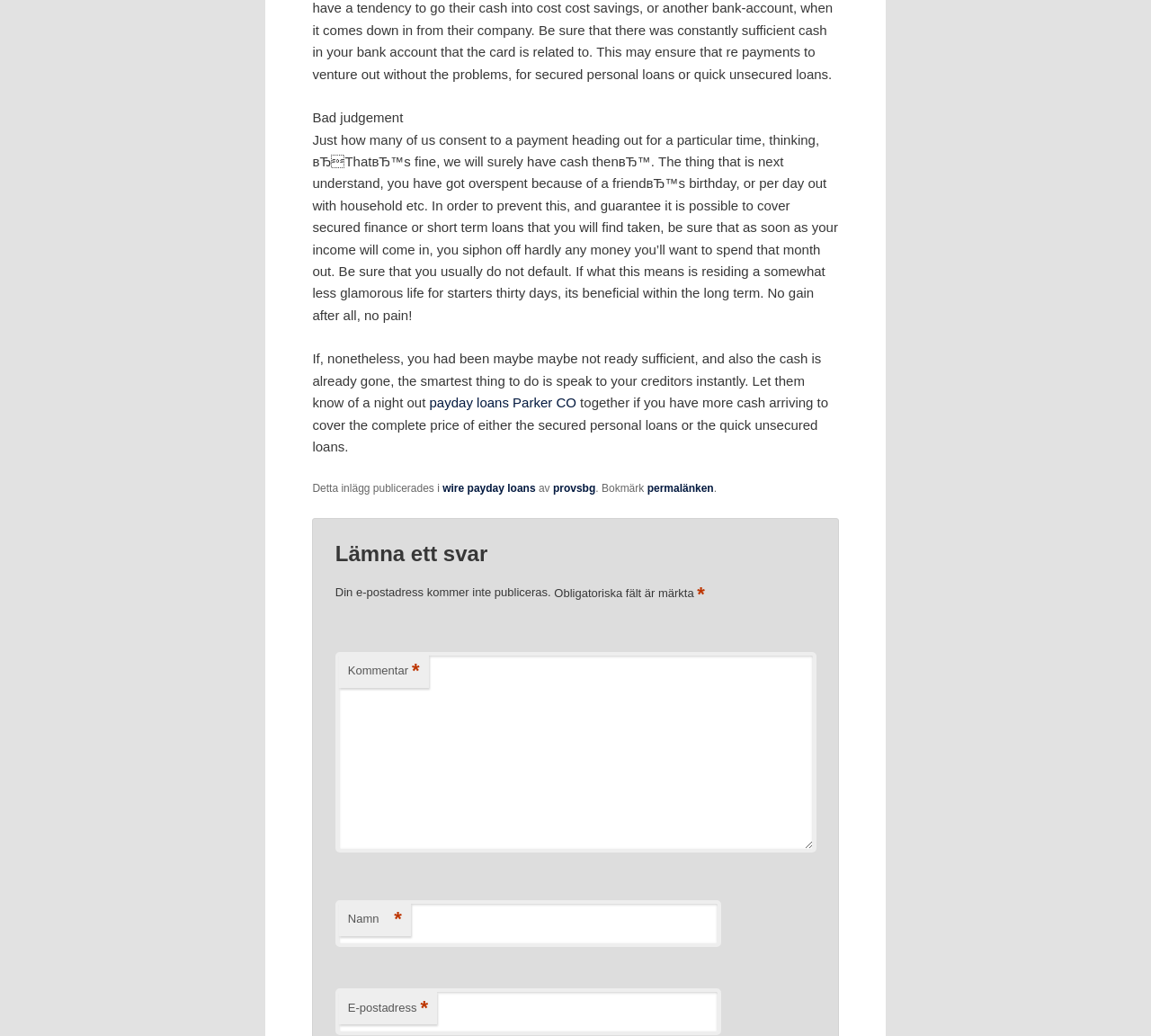Given the description of the UI element: "parent_node: Kommentar name="comment"", predict the bounding box coordinates in the form of [left, top, right, bottom], with each value being a float between 0 and 1.

[0.291, 0.629, 0.71, 0.823]